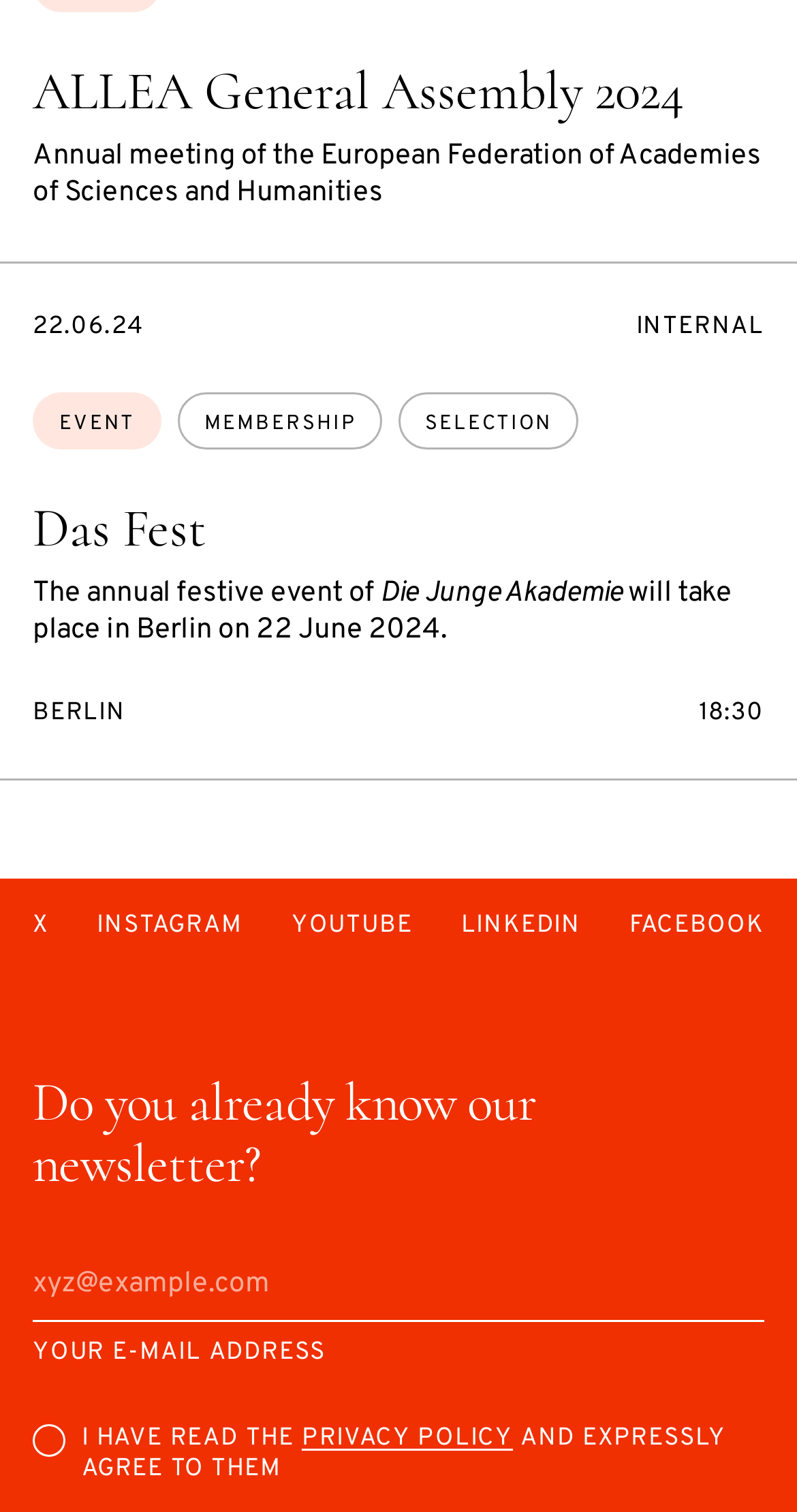What is the date of the event?
Please respond to the question with a detailed and thorough explanation.

I found the date of the event by looking at the 'STARTS ON' section, which is located in the description list. The corresponding detail is '22.06.24'.